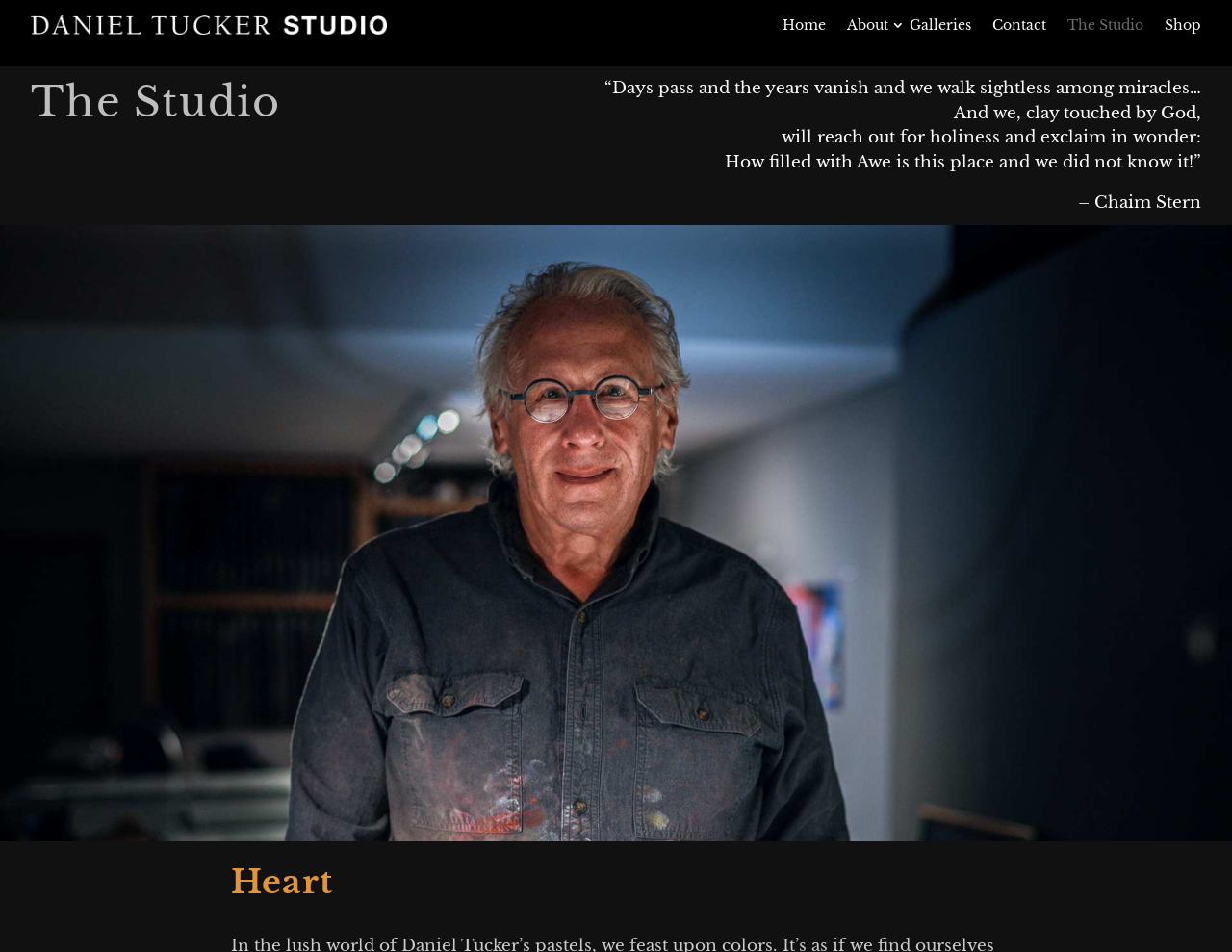Answer the question below with a single word or a brief phrase: 
What is the last word of the first quote?

miracles